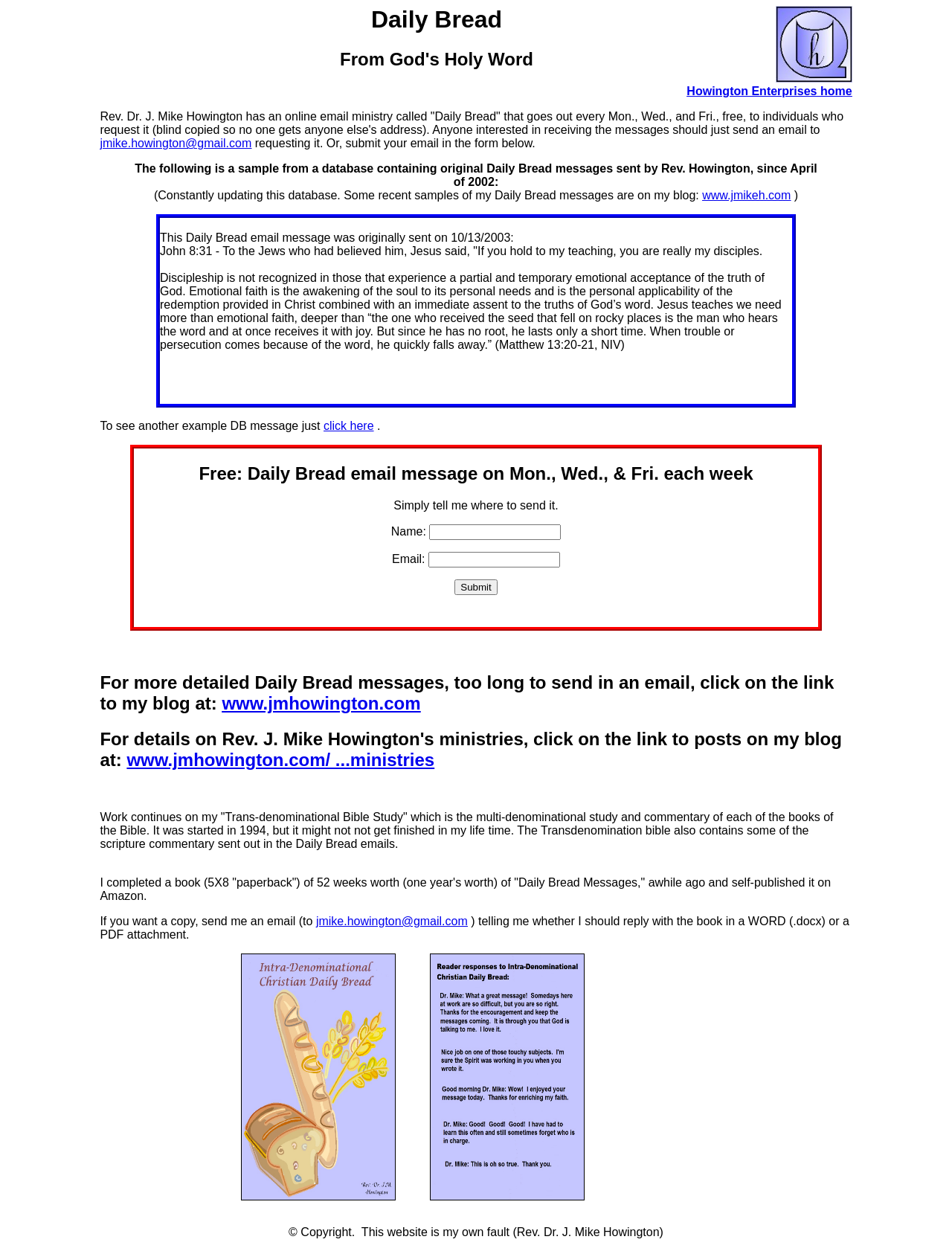Refer to the image and answer the question with as much detail as possible: What is the email address to request Daily Bread messages?

The email address to request Daily Bread messages is mentioned in the link 'jmike.howington@gmail.com' which is a part of the static text 'Anyone interested in receiving the messages should just send an email to...'.